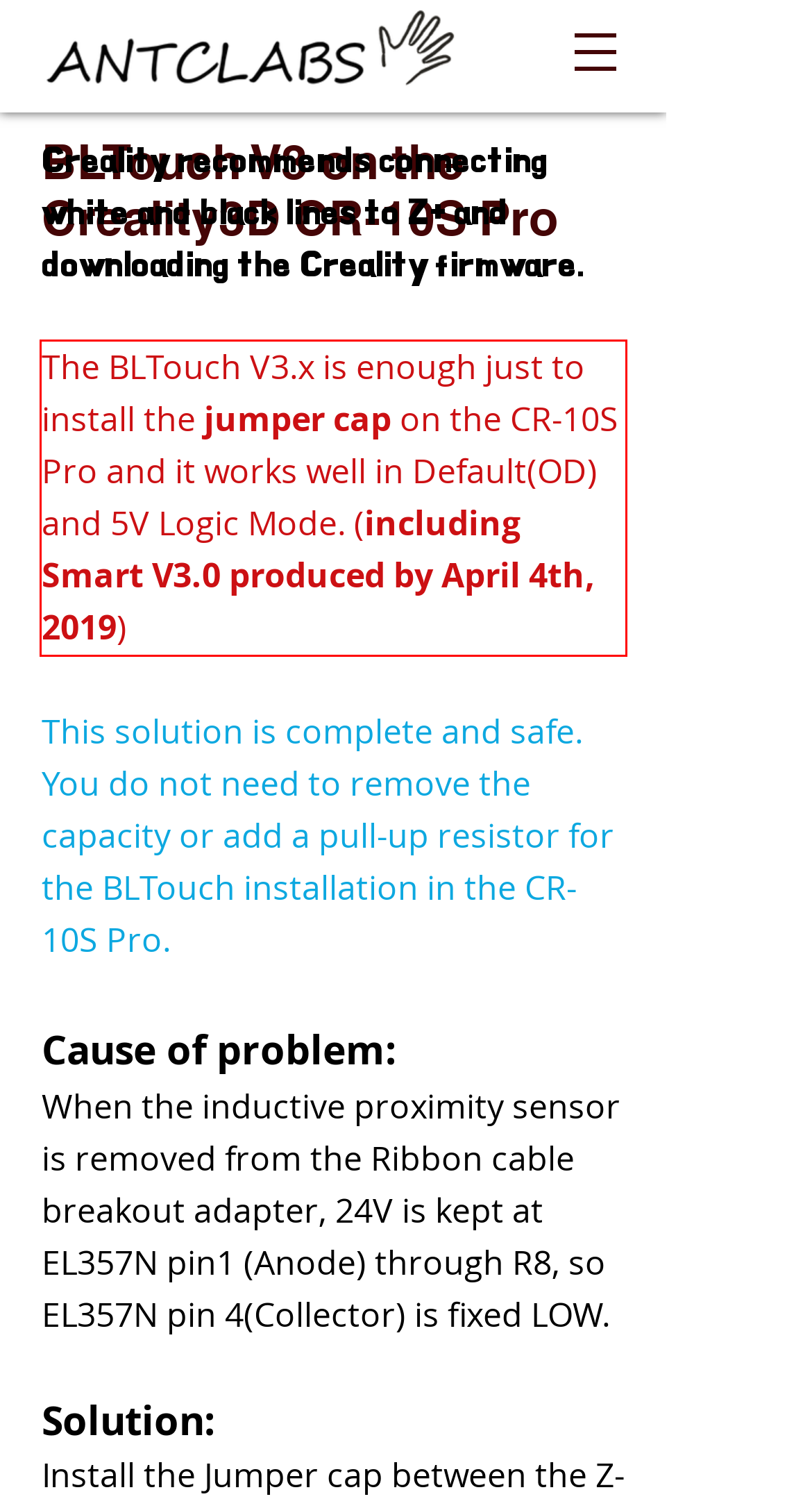You are provided with a screenshot of a webpage featuring a red rectangle bounding box. Extract the text content within this red bounding box using OCR.

The BLTouch V3.x is enough just to install the jumper cap on the CR-10S Pro and it works well in Default(OD) and 5V Logic Mode. (including Smart V3.0 produced by April 4th, 2019)